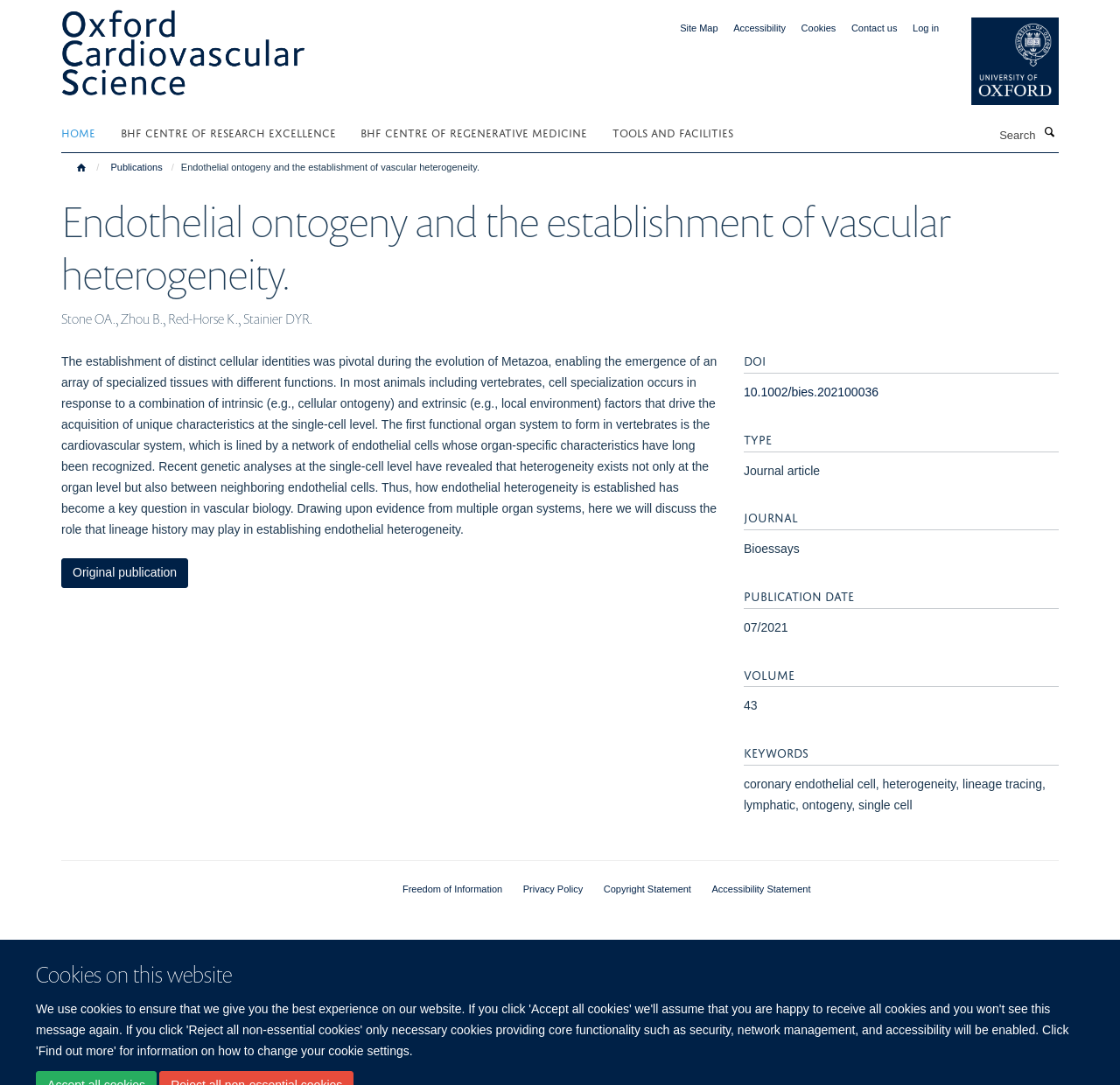Provide the bounding box coordinates for the UI element that is described as: "Accessibility Statement".

[0.636, 0.814, 0.724, 0.824]